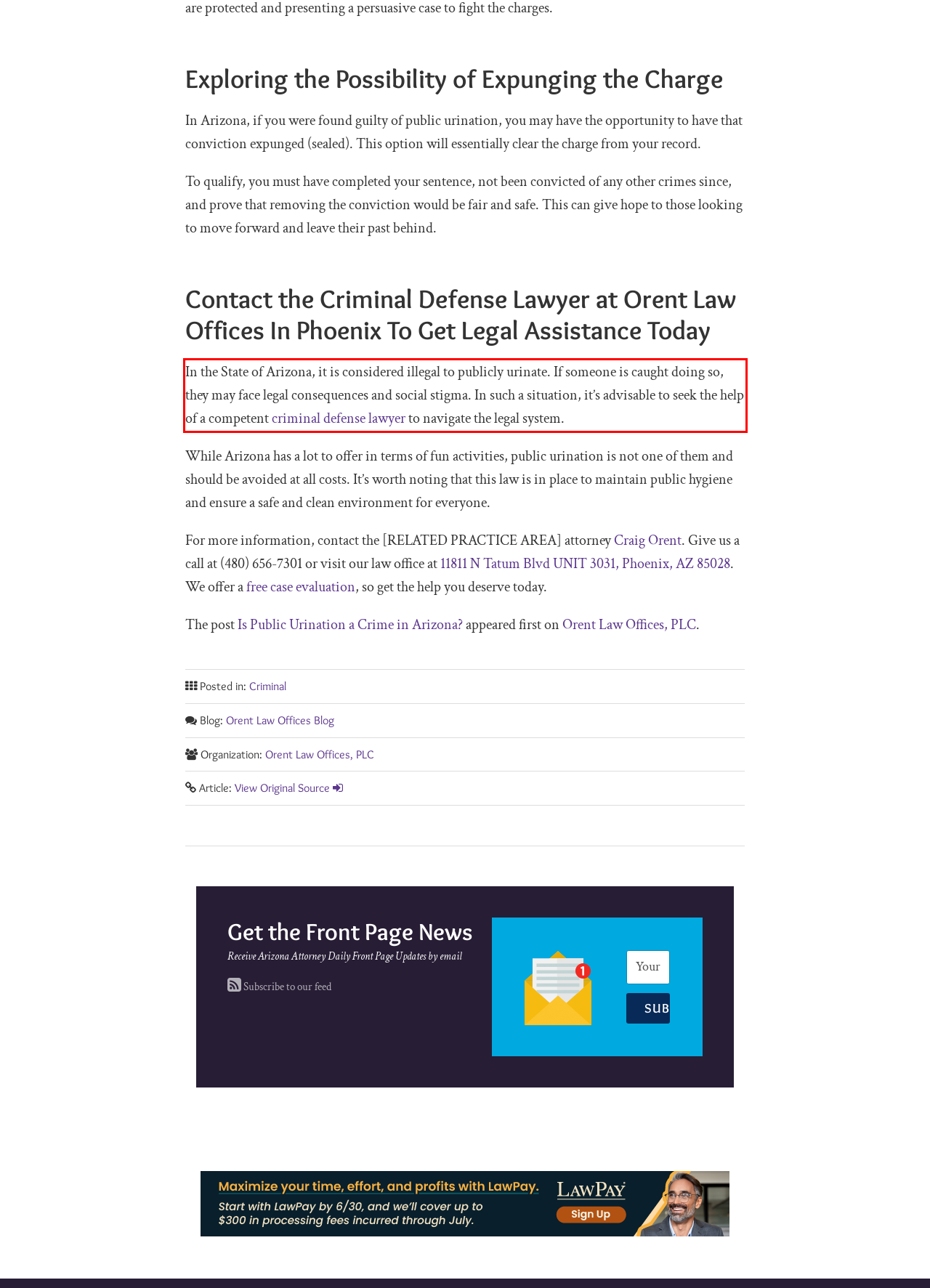Identify the text inside the red bounding box in the provided webpage screenshot and transcribe it.

In the State of Arizona, it is considered illegal to publicly urinate. If someone is caught doing so, they may face legal consequences and social stigma. In such a situation, it’s advisable to seek the help of a competent criminal defense lawyer to navigate the legal system.